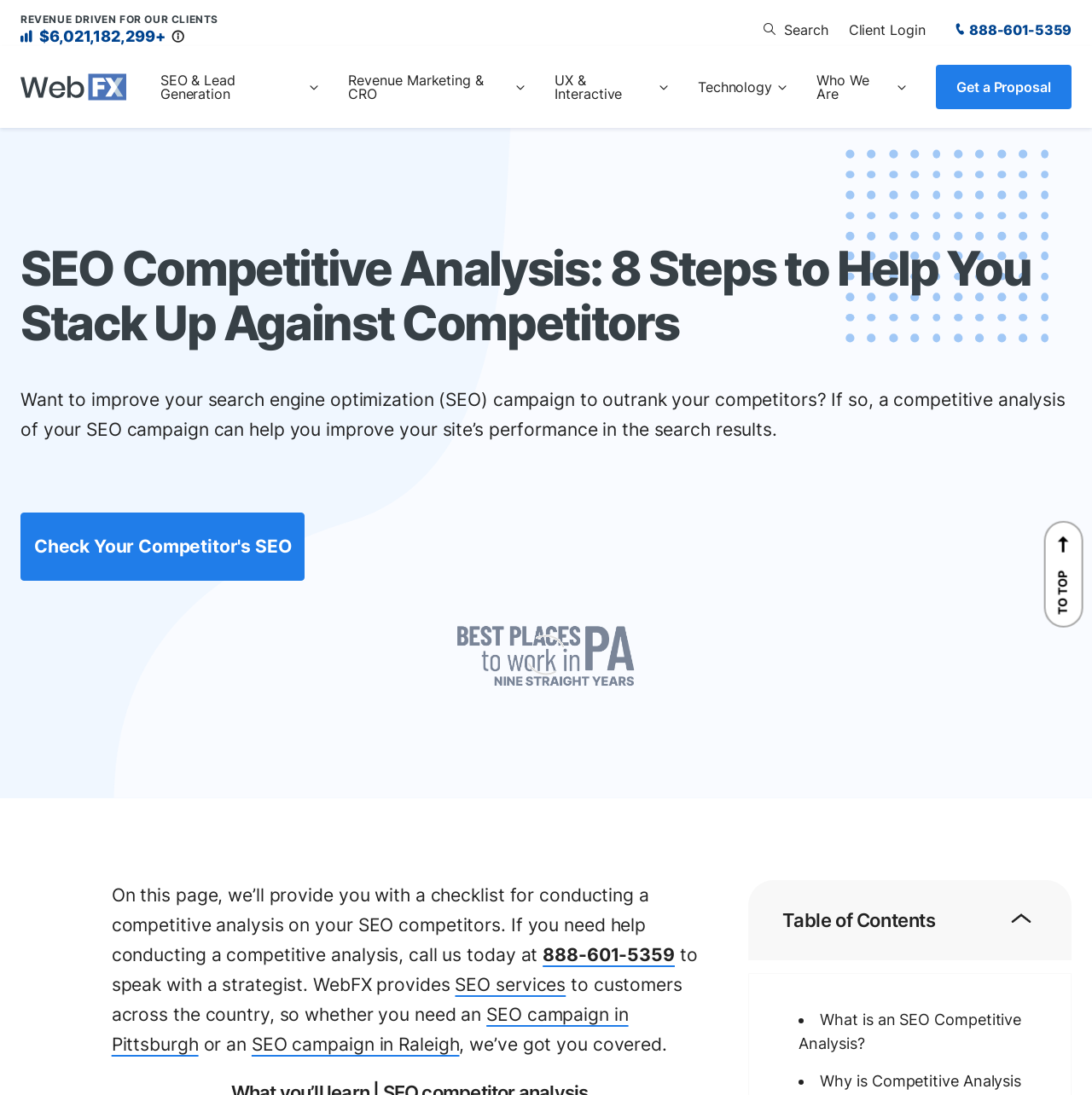Determine the bounding box for the described HTML element: "Client Login". Ensure the coordinates are four float numbers between 0 and 1 in the format [left, top, right, bottom].

[0.771, 0.015, 0.854, 0.04]